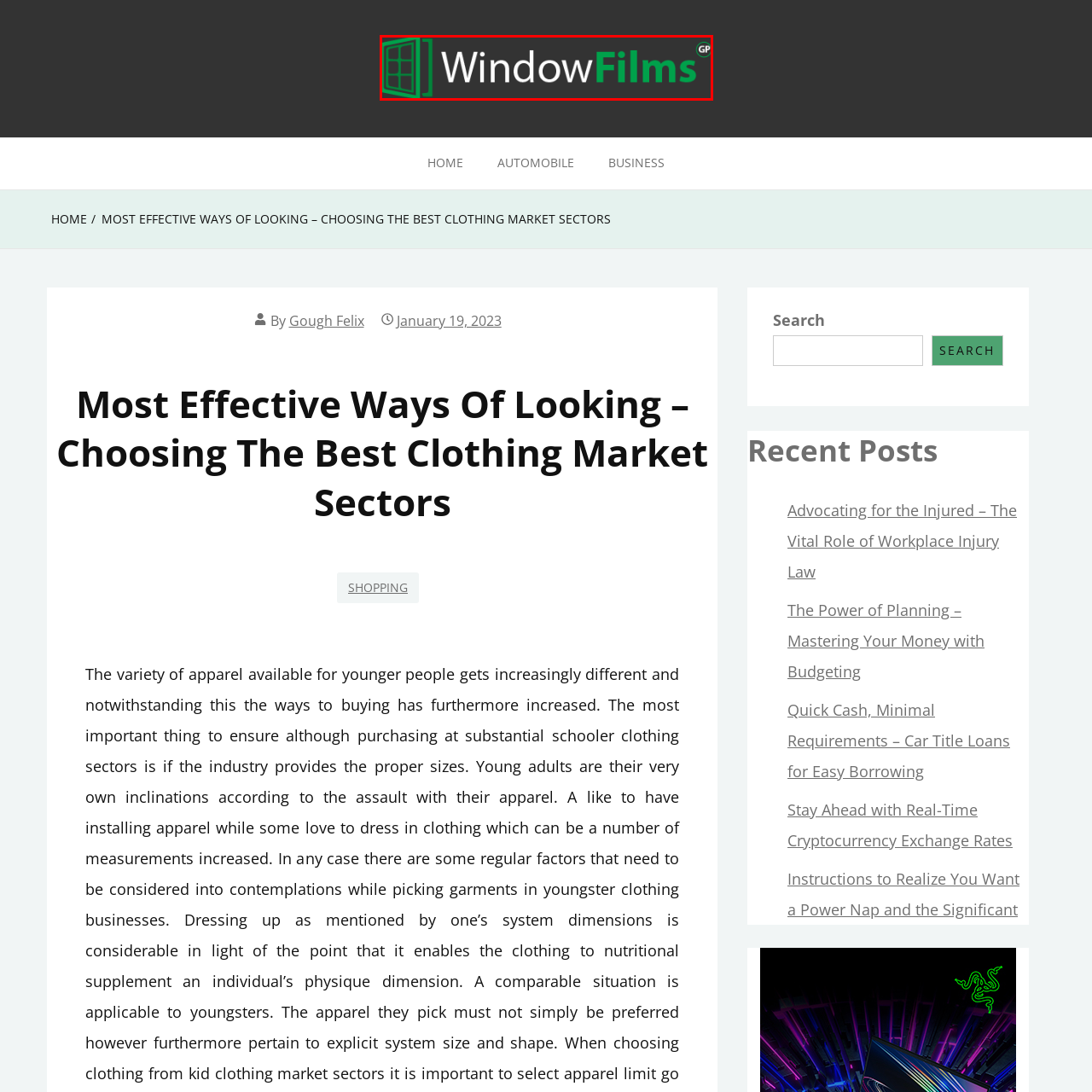What is the shape of the stylized graphic accompanying the text?
Direct your attention to the image marked by the red bounding box and provide a detailed answer based on the visual details available.

The question inquires about the shape of the stylized graphic that accompanies the text in the logo. A close look at the logo reveals that the graphic is a stylized window outline, which is a clever design element that directly relates to the company's services and expertise in the window film industry.